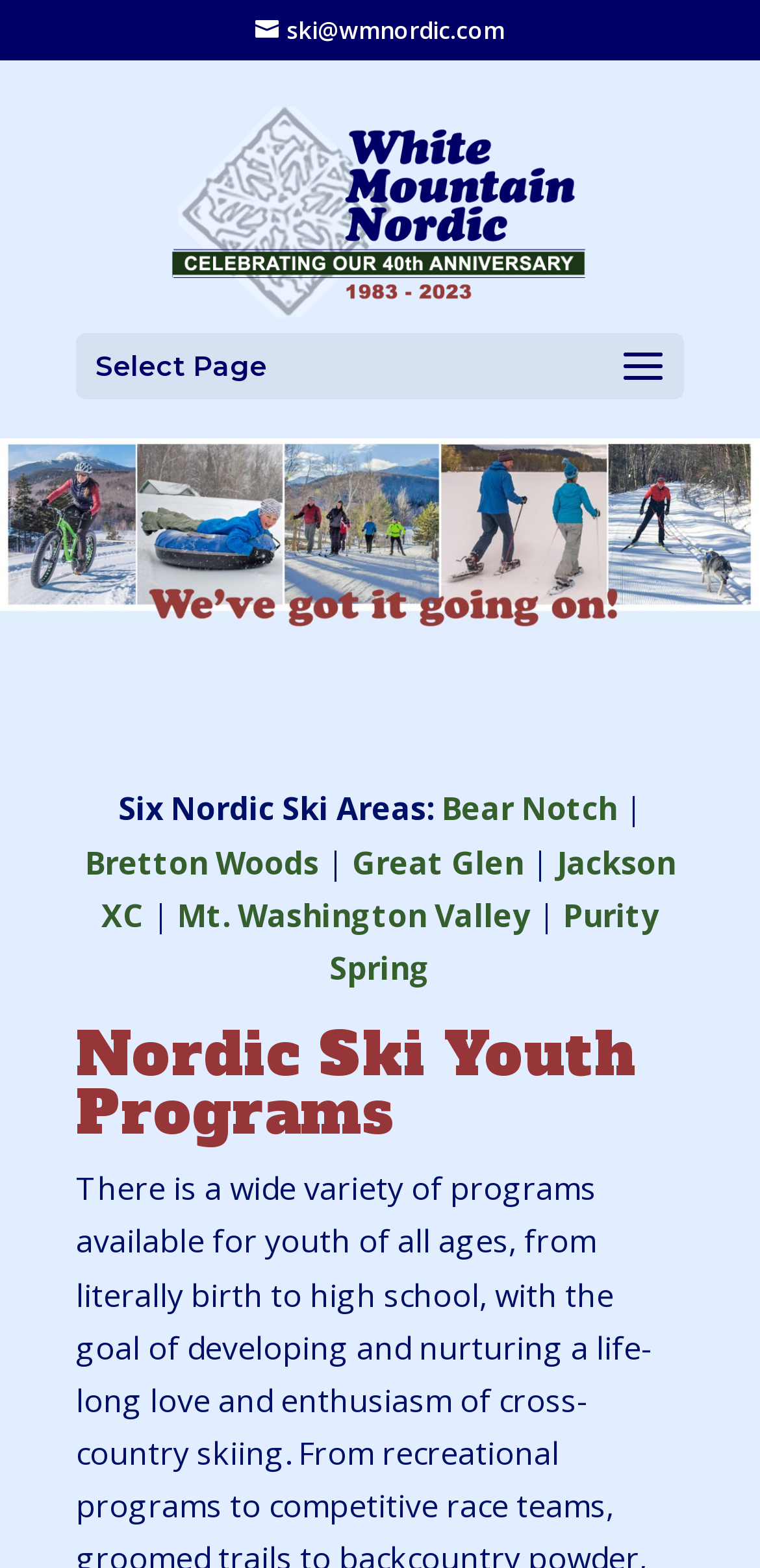Please identify the bounding box coordinates of the element that needs to be clicked to perform the following instruction: "Discover Nordic Ski Youth Programs".

[0.1, 0.655, 0.9, 0.742]